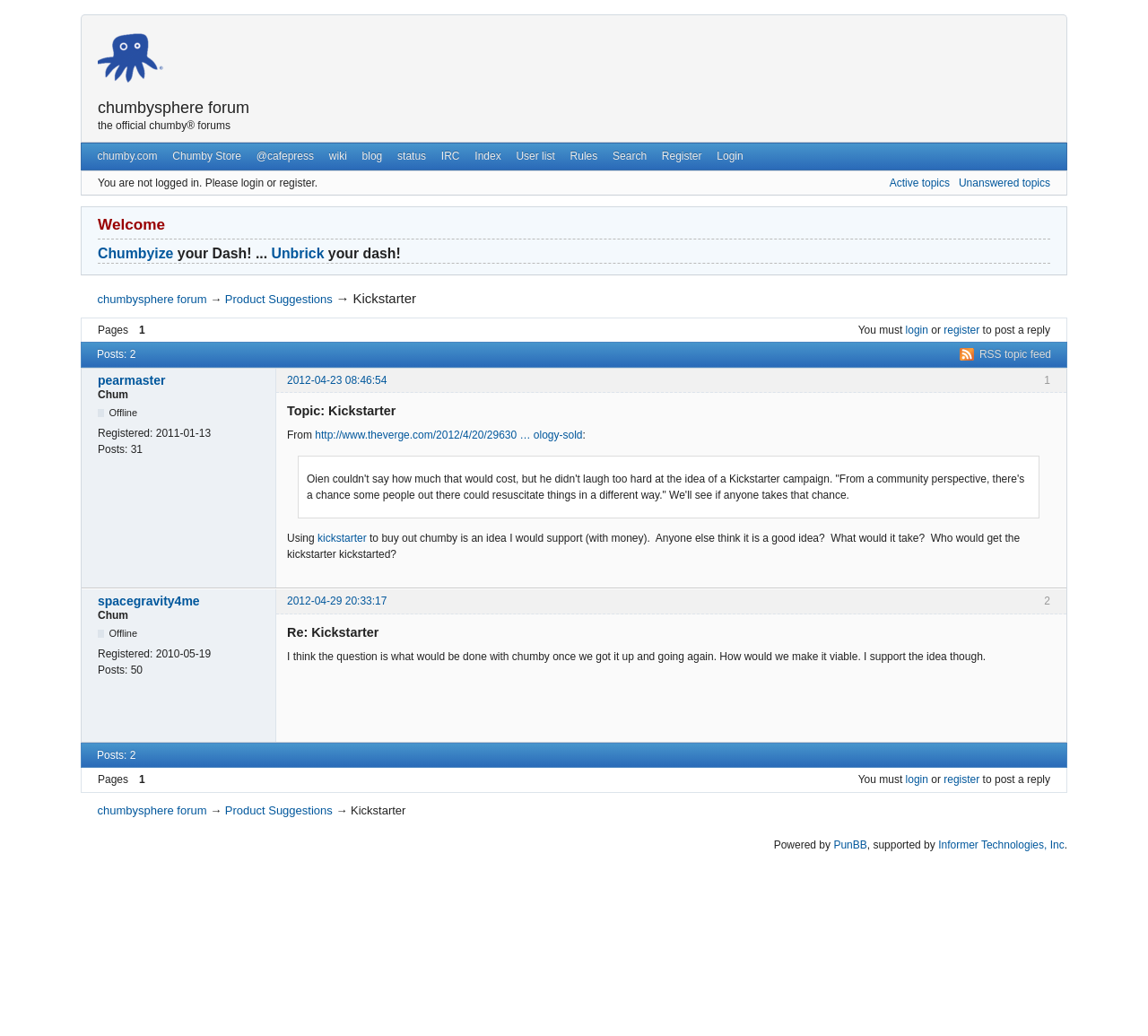Specify the bounding box coordinates (top-left x, top-left y, bottom-right x, bottom-right y) of the UI element in the screenshot that matches this description: Search

[0.527, 0.139, 0.57, 0.163]